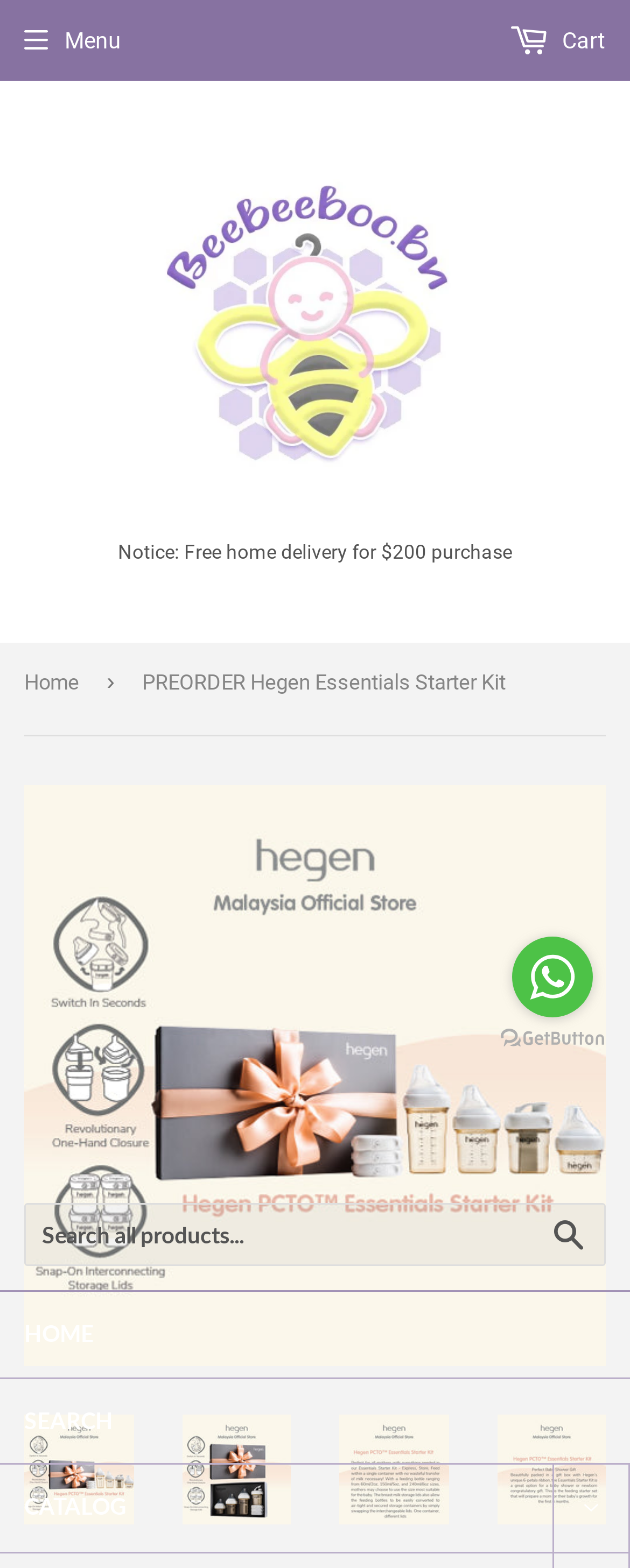Identify the bounding box coordinates of the clickable region required to complete the instruction: "Go to home page". The coordinates should be given as four float numbers within the range of 0 and 1, i.e., [left, top, right, bottom].

[0.0, 0.824, 1.0, 0.878]